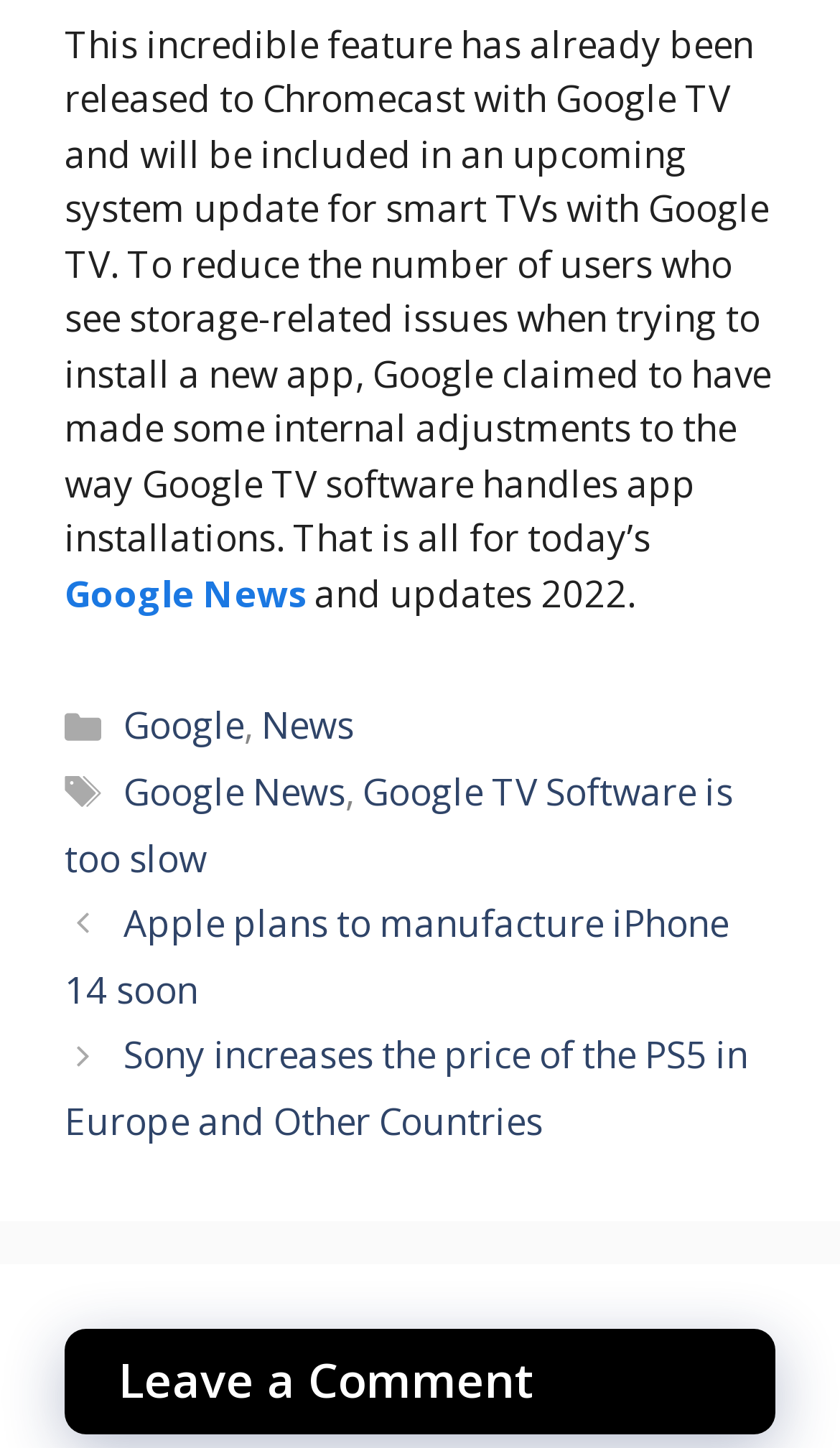Show the bounding box coordinates for the HTML element as described: "Google".

[0.147, 0.484, 0.29, 0.518]